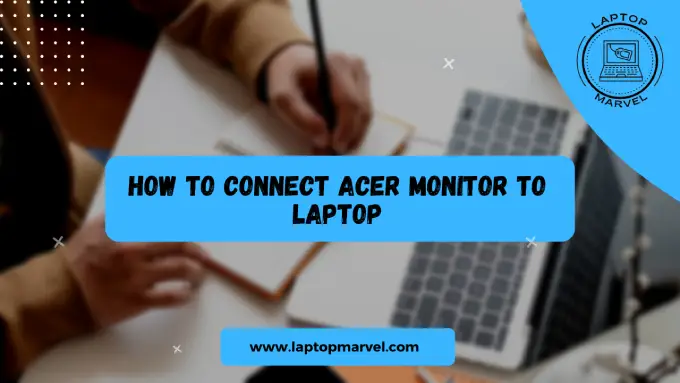Give a thorough description of the image, including any visible elements and their relationships.

The image serves as a vibrant header for the guide titled "How to Connect Acer Monitor to Laptop," presented by LaptopMarvel. Featuring a minimalist yet striking design, the background shows a person using a laptop while writing in a notebook, symbolizing productivity and multitasking. The prominent text in a bold, bright blue font contrasts sharply against the background, clearly conveying the article's subject. The website’s branding is subtly integrated at the bottom, inviting readers to explore more resources on laptop connectivity and related topics. This image effectively encapsulates the focus on enhancing the user experience through expanded screen capabilities, appealing to both casual users and tech enthusiasts.